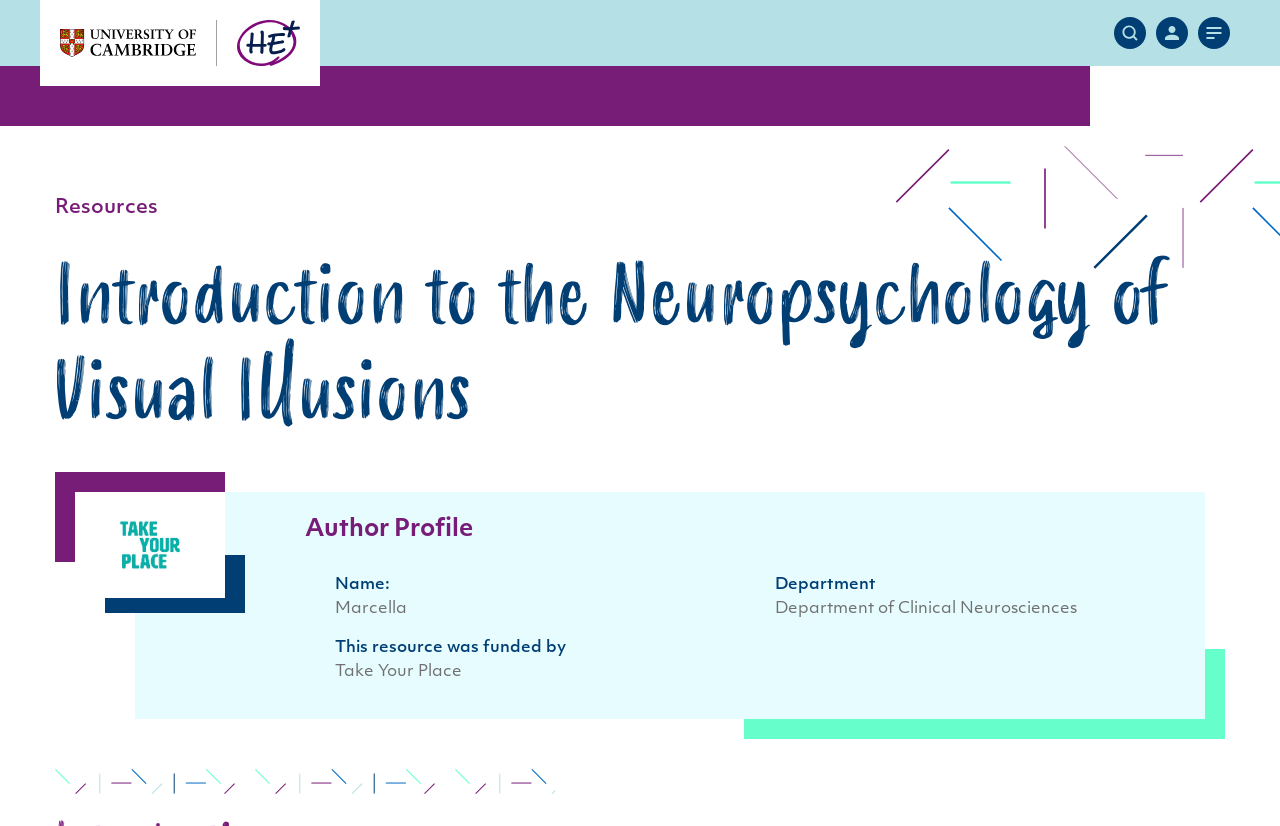Answer this question using a single word or a brief phrase:
What department is the author from?

Department of Clinical Neurosciences